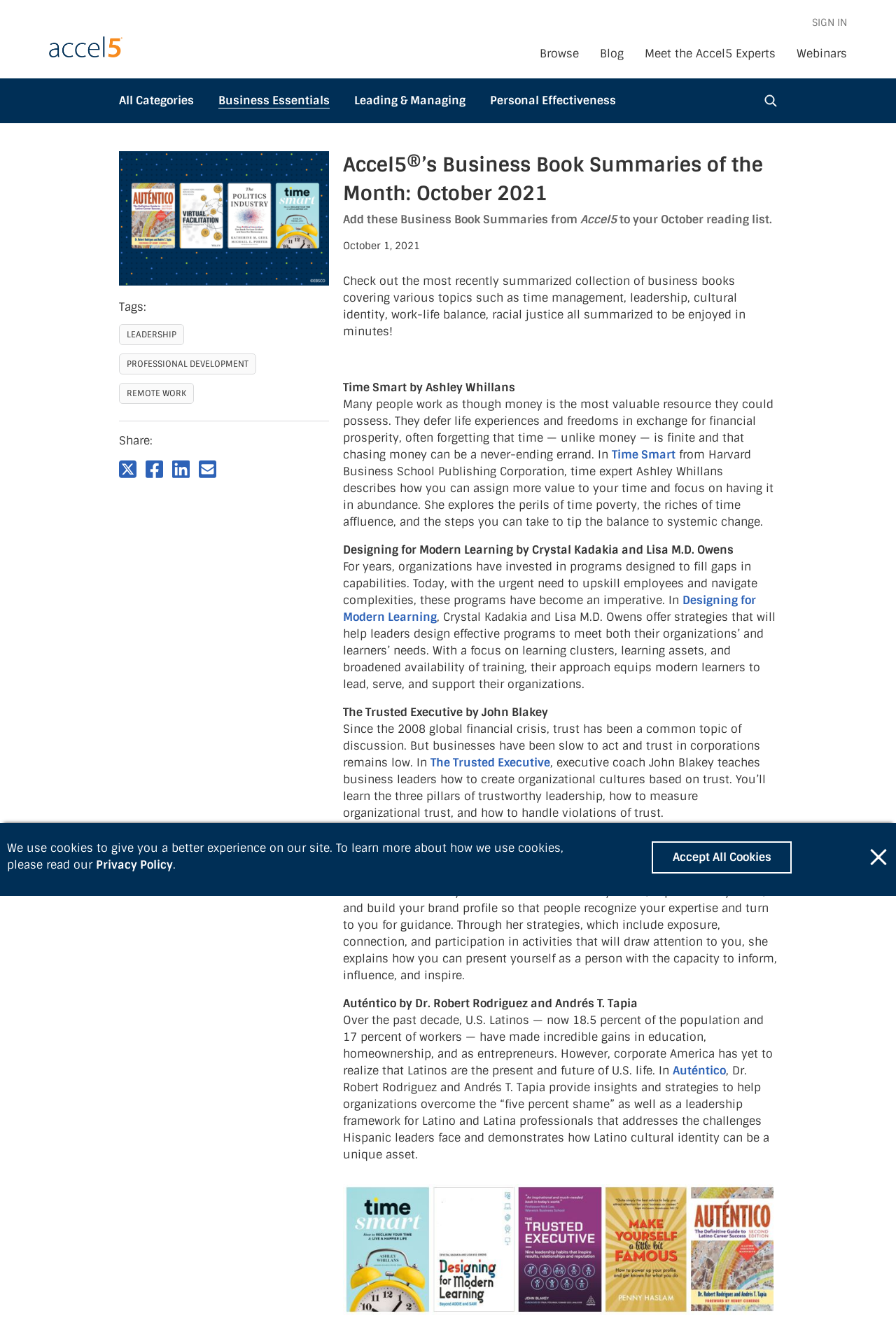Kindly respond to the following question with a single word or a brief phrase: 
What is the purpose of the magnifying glass button?

Search